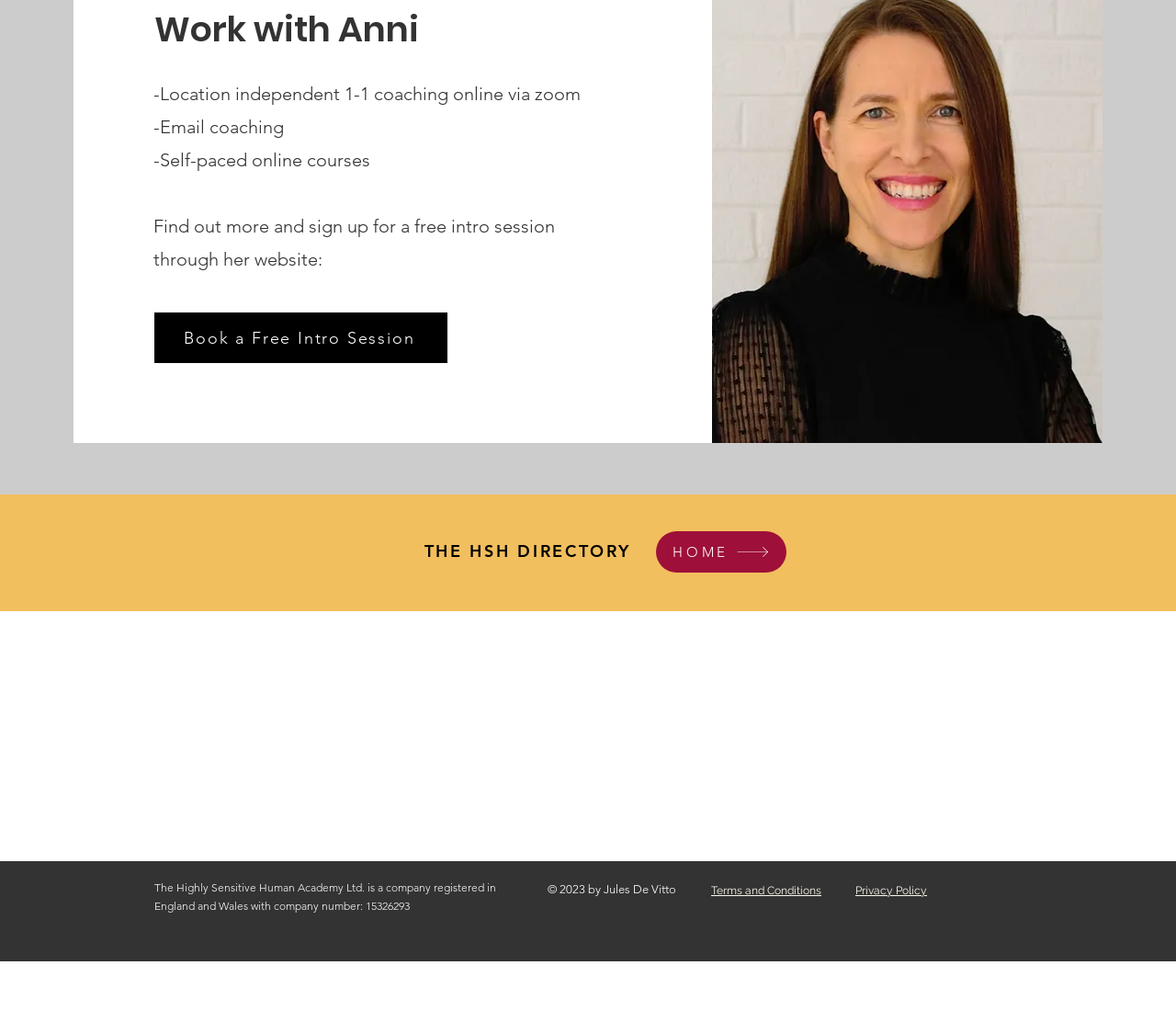Determine the bounding box coordinates of the element that should be clicked to execute the following command: "Visit LinkedIn".

[0.068, 0.679, 0.098, 0.714]